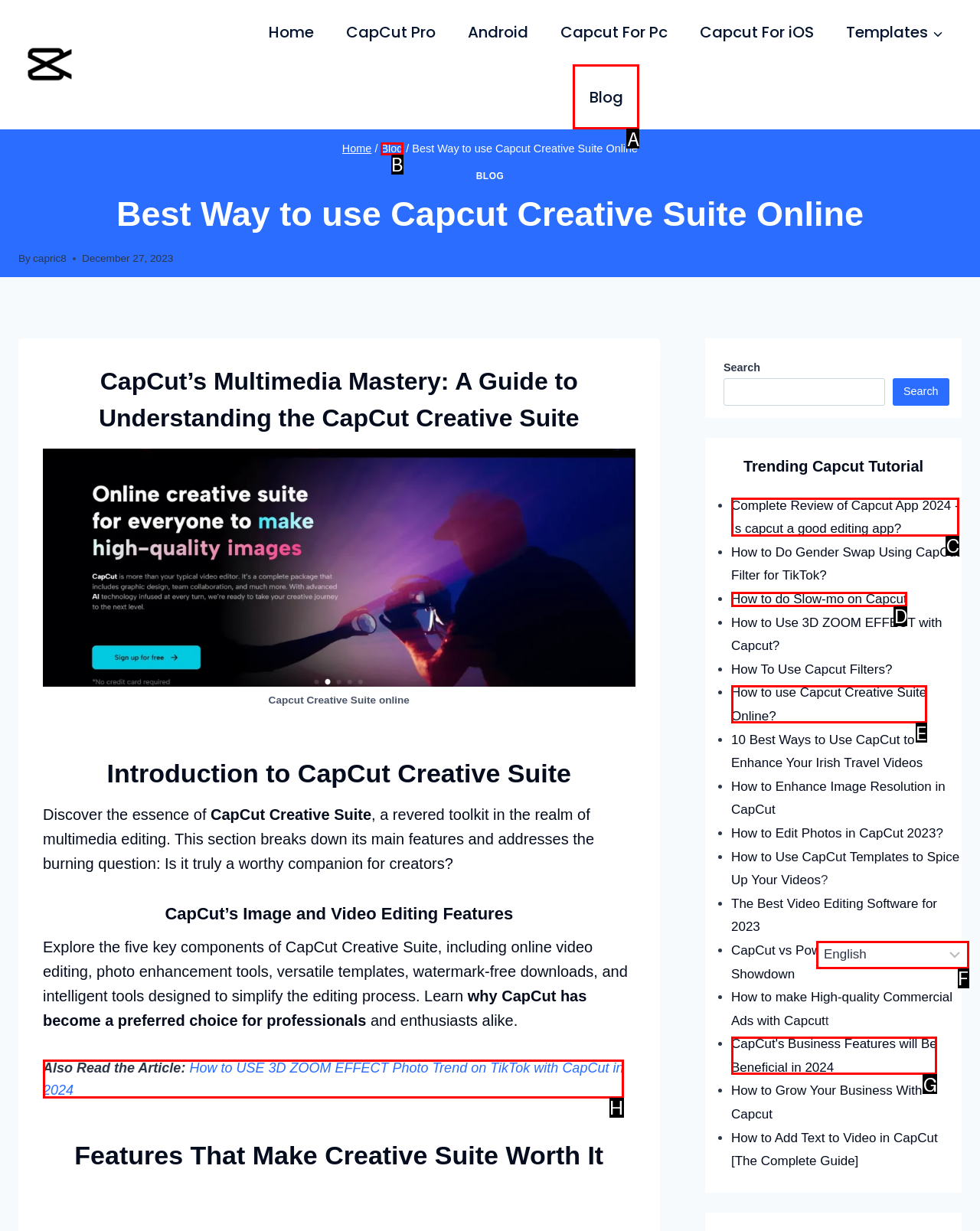For the task: Read the article 'How to USE 3D ZOOM EFFECT Photo Trend on TikTok with CapCut in 2024', specify the letter of the option that should be clicked. Answer with the letter only.

H